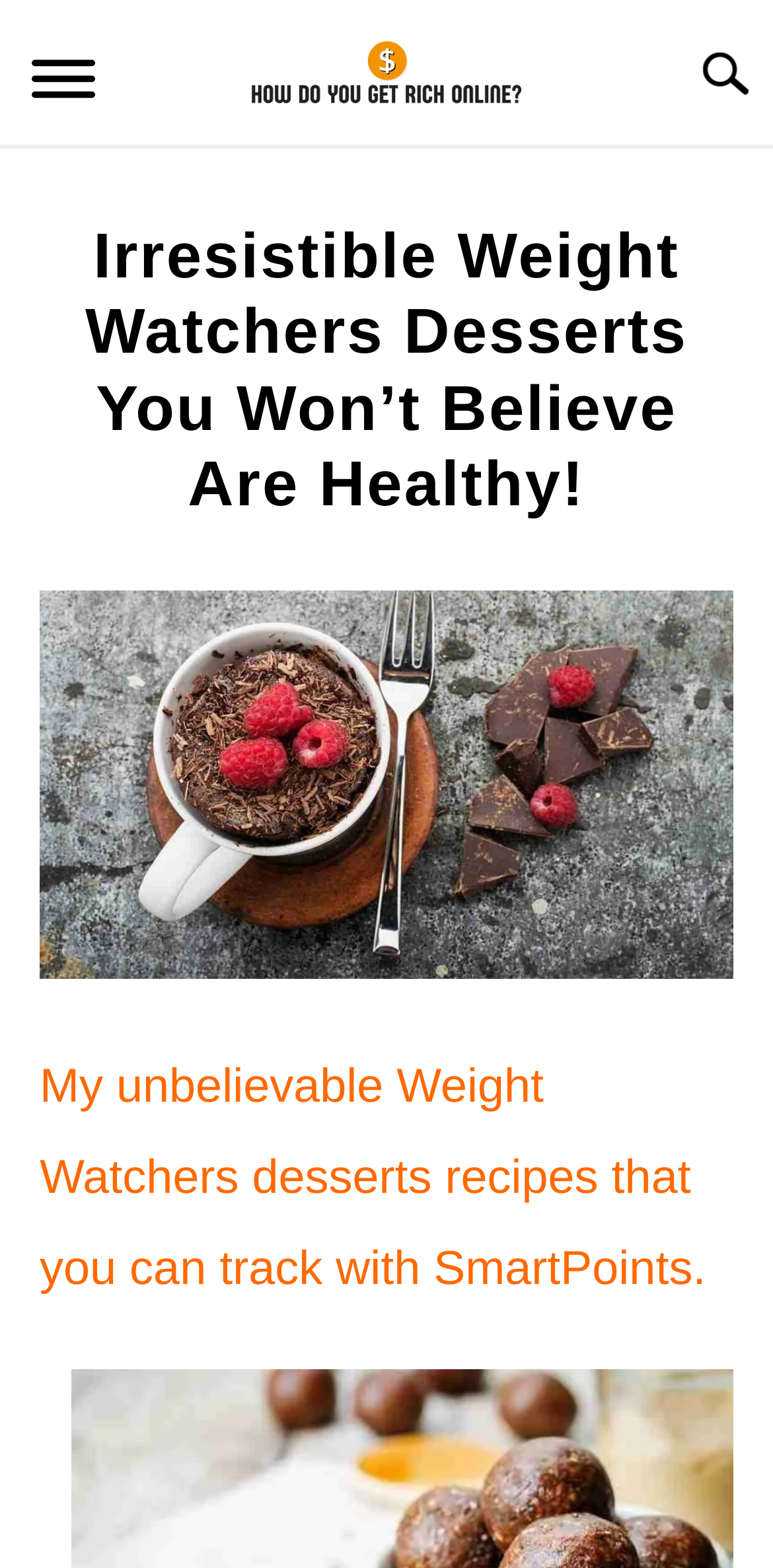Locate the bounding box coordinates of the element that needs to be clicked to carry out the instruction: "Follow the Twitter link". The coordinates should be given as four float numbers ranging from 0 to 1, i.e., [left, top, right, bottom].

None